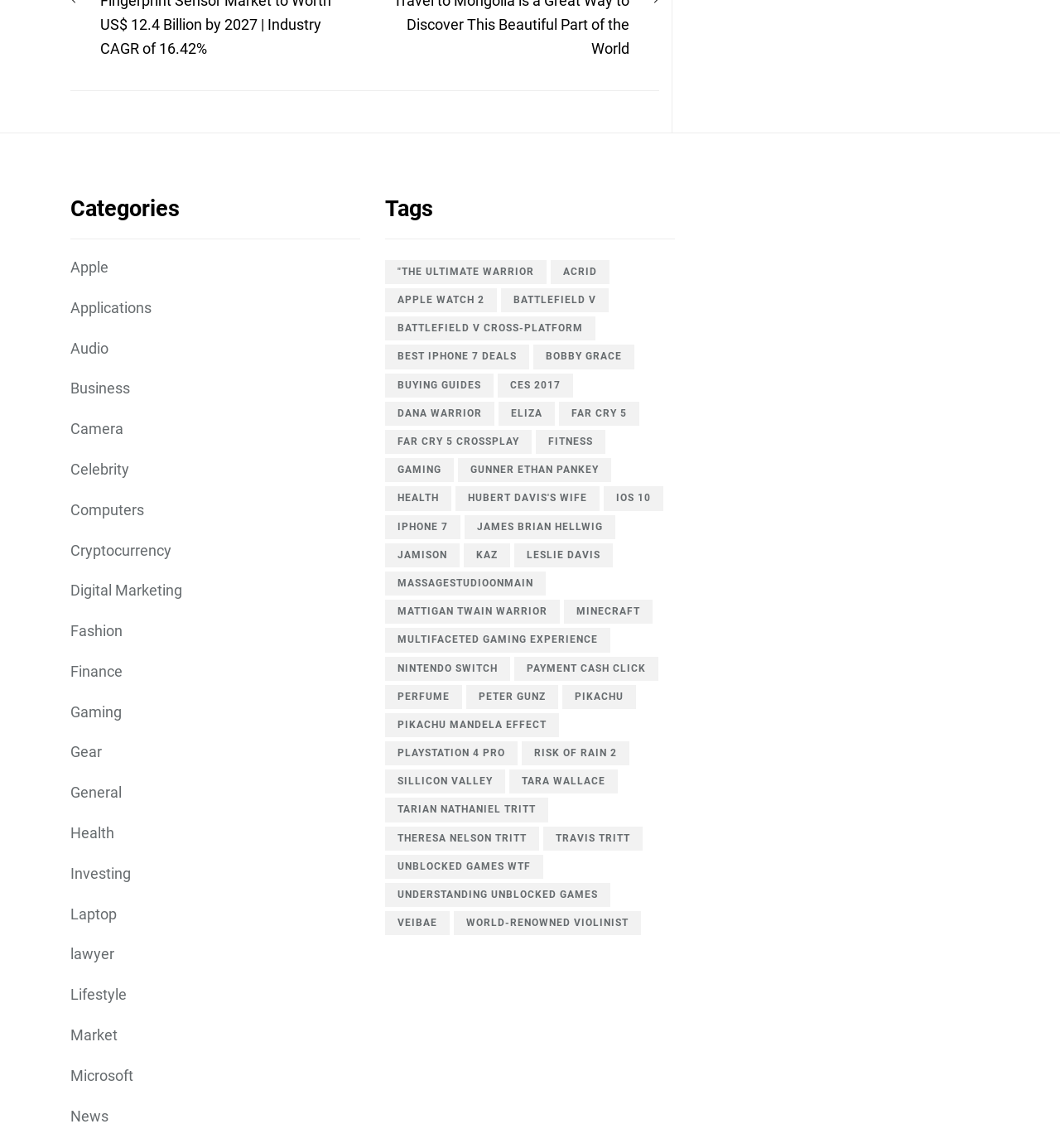Please find the bounding box coordinates of the element that must be clicked to perform the given instruction: "View 'Apple Watch 2' items". The coordinates should be four float numbers from 0 to 1, i.e., [left, top, right, bottom].

[0.363, 0.251, 0.469, 0.272]